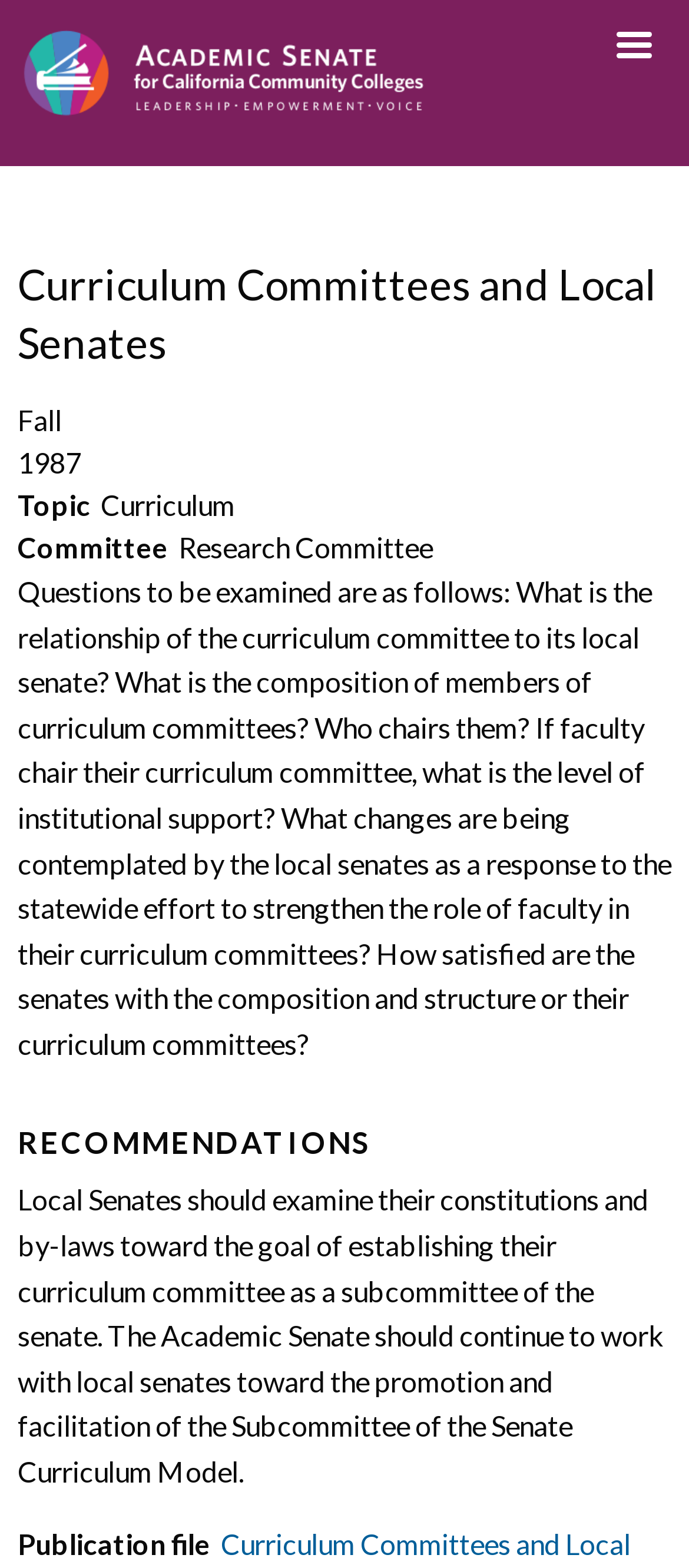Generate a comprehensive description of the webpage.

The webpage is about Curriculum Committees and Local Senates, as indicated by the title. At the top-left corner, there is a "Skip to main content" link. Below it, a site header banner spans the entire width of the page. Within the banner, there are two links: "Home" on the left, accompanied by a small "Home" icon, and "Menu" on the right. 

To the right of the "Home" link, there is a "USER MENU" heading. Below the banner, the main content area begins with a heading that reads "Curriculum Committees and Local Senates". This heading is followed by a series of static text elements, including "Fall 1987", "Topic", "Curriculum", "Committee", and "Research Committee". 

A lengthy paragraph of text then discusses questions related to curriculum committees, such as their relationship to local senates, composition, and institutional support. This is followed by a heading "RECOMMENDATIONS" and another paragraph of text that provides suggestions for local senates, including examining their constitutions and by-laws to establish curriculum committees as subcommittees of the senate. 

At the very bottom of the page, there is a "Publication file" text element. Overall, the webpage appears to be a formal document or report discussing curriculum committees and local senates, with a focus on recommendations and suggestions.